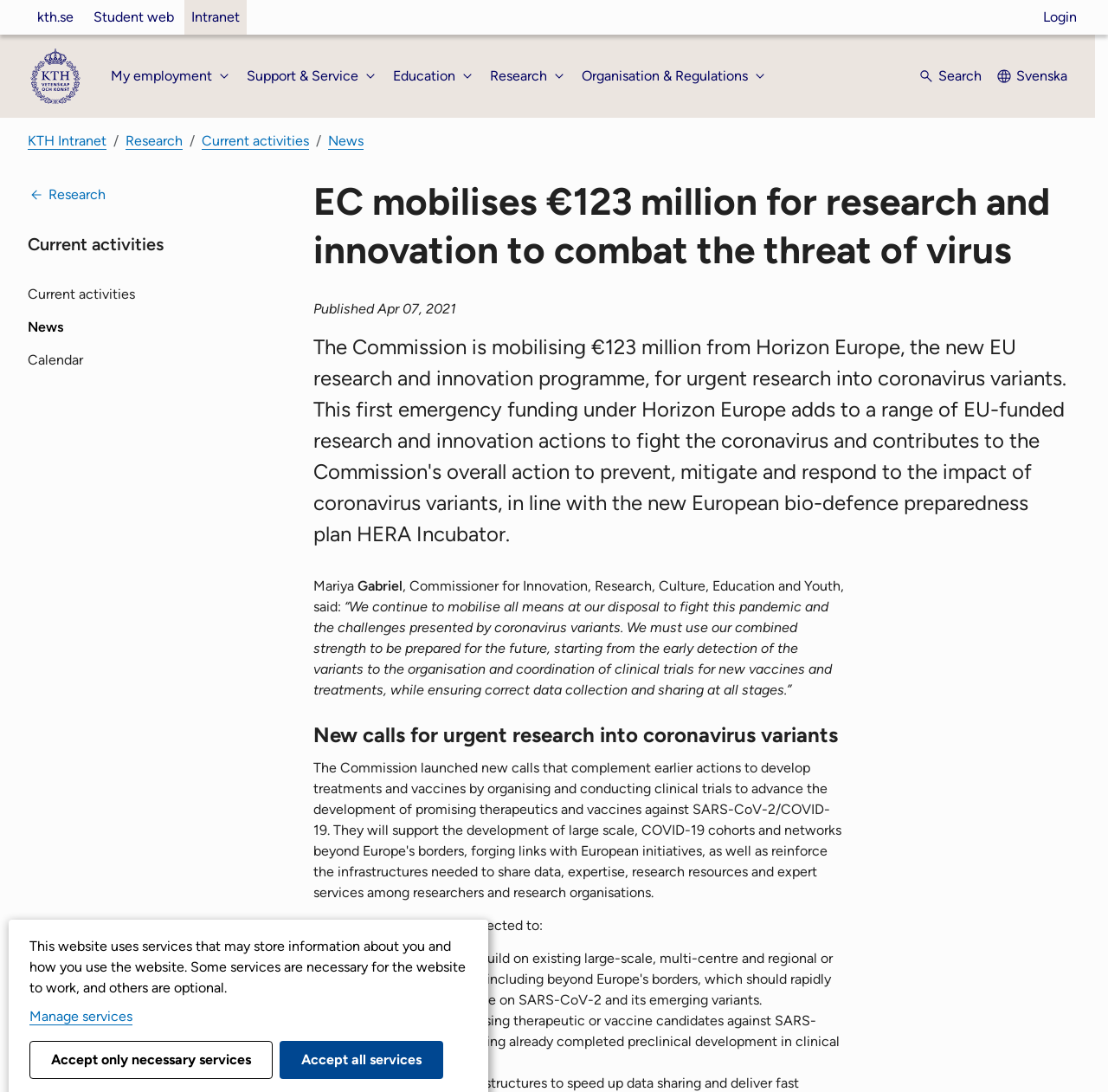Provide your answer in a single word or phrase: 
What is the navigation menu item that comes after 'My employment'?

Support & Service